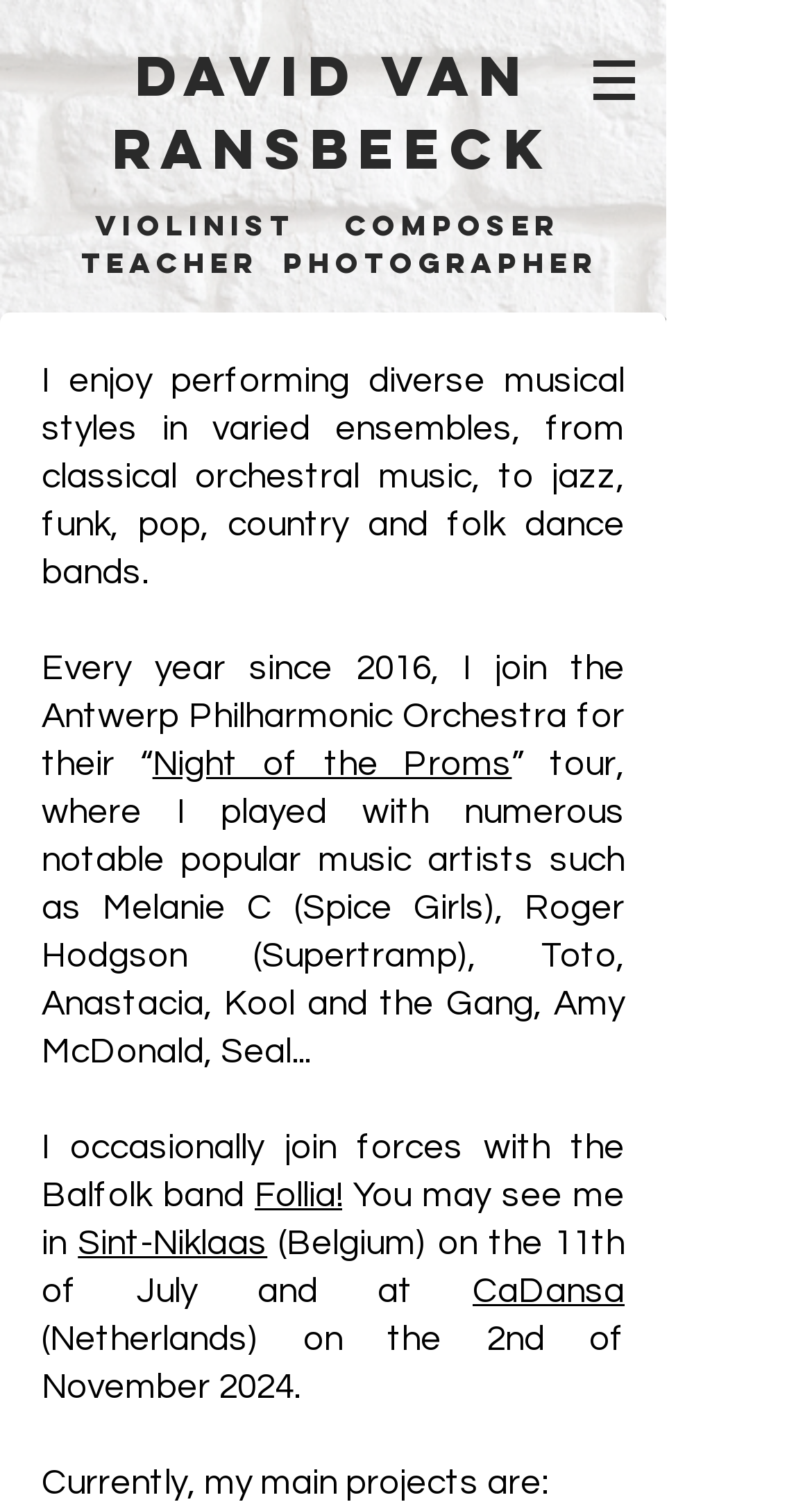What is the name of the orchestra David Van Ransbeeck joins every year?
Using the details shown in the screenshot, provide a comprehensive answer to the question.

From the text 'Every year since 2016, I join the Antwerp Philharmonic Orchestra for their “Night of the Proms” tour...' on the webpage, we can determine that David Van Ransbeeck joins the Antwerp Philharmonic Orchestra every year.